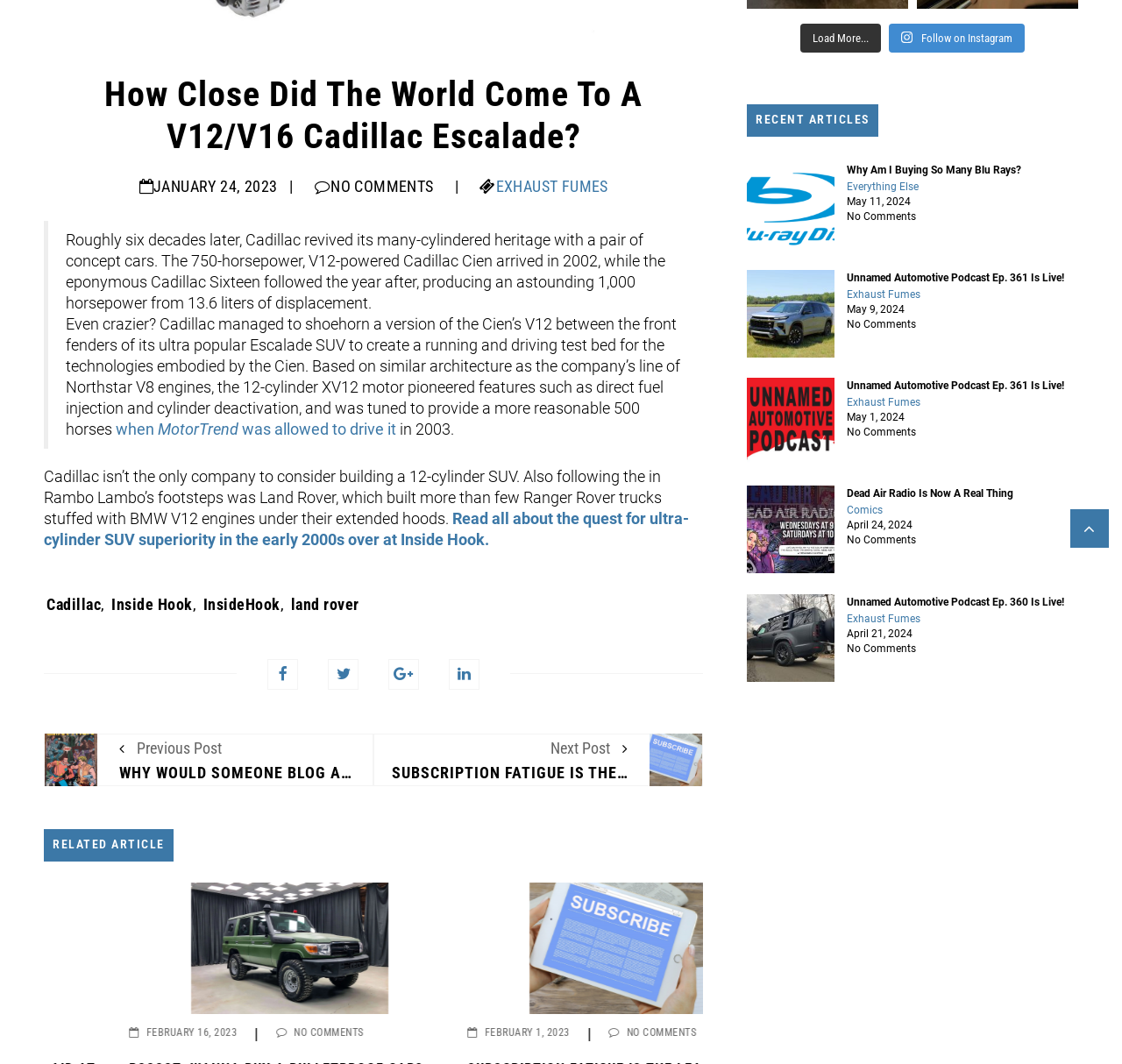Determine the bounding box for the HTML element described here: "henry blanco". The coordinates should be given as [left, top, right, bottom] with each number being a float between 0 and 1.

None